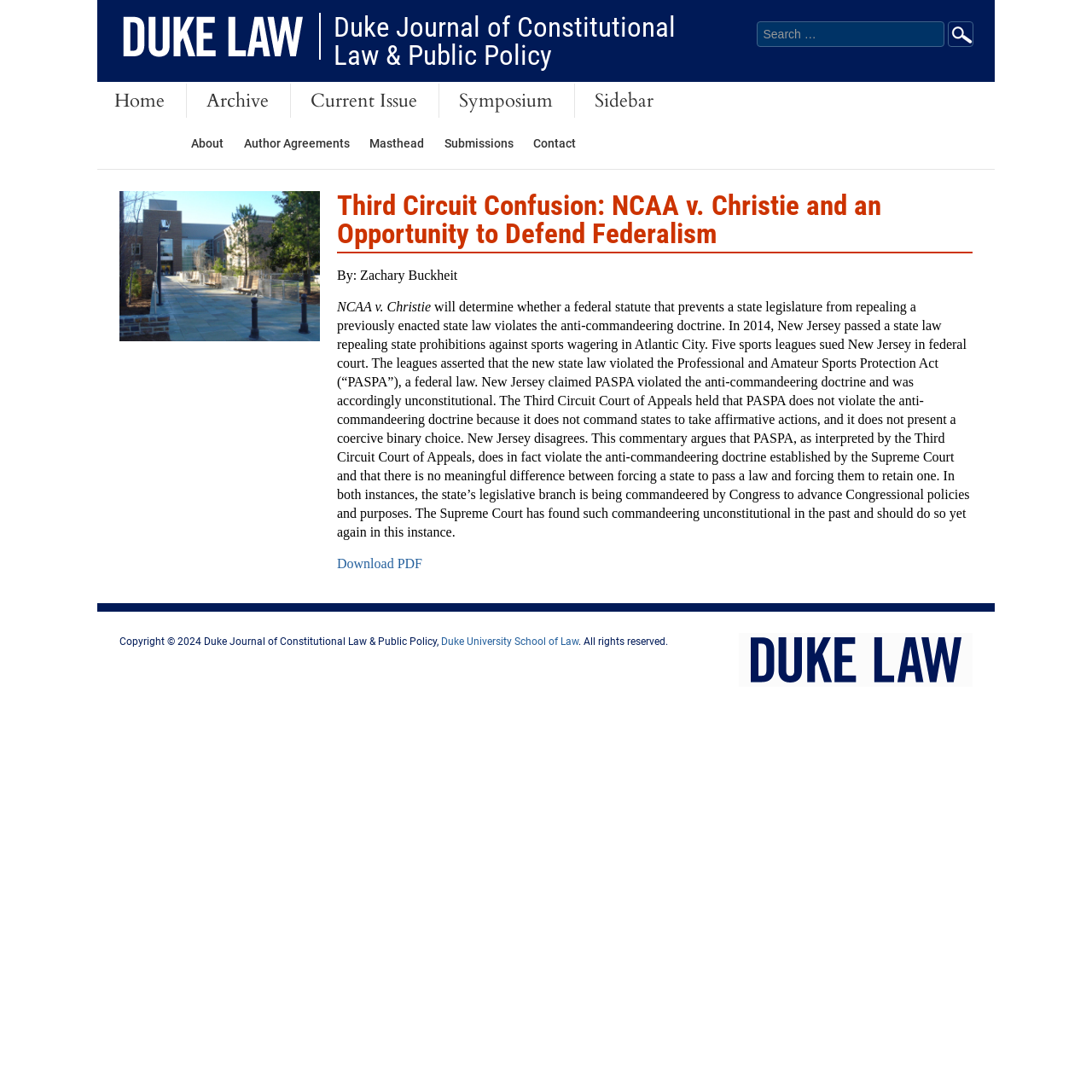Utilize the details in the image to thoroughly answer the following question: What is the name of the journal?

I found the answer by looking at the top-left corner of the webpage, where there is an image and a heading with the same text, which is the name of the journal.